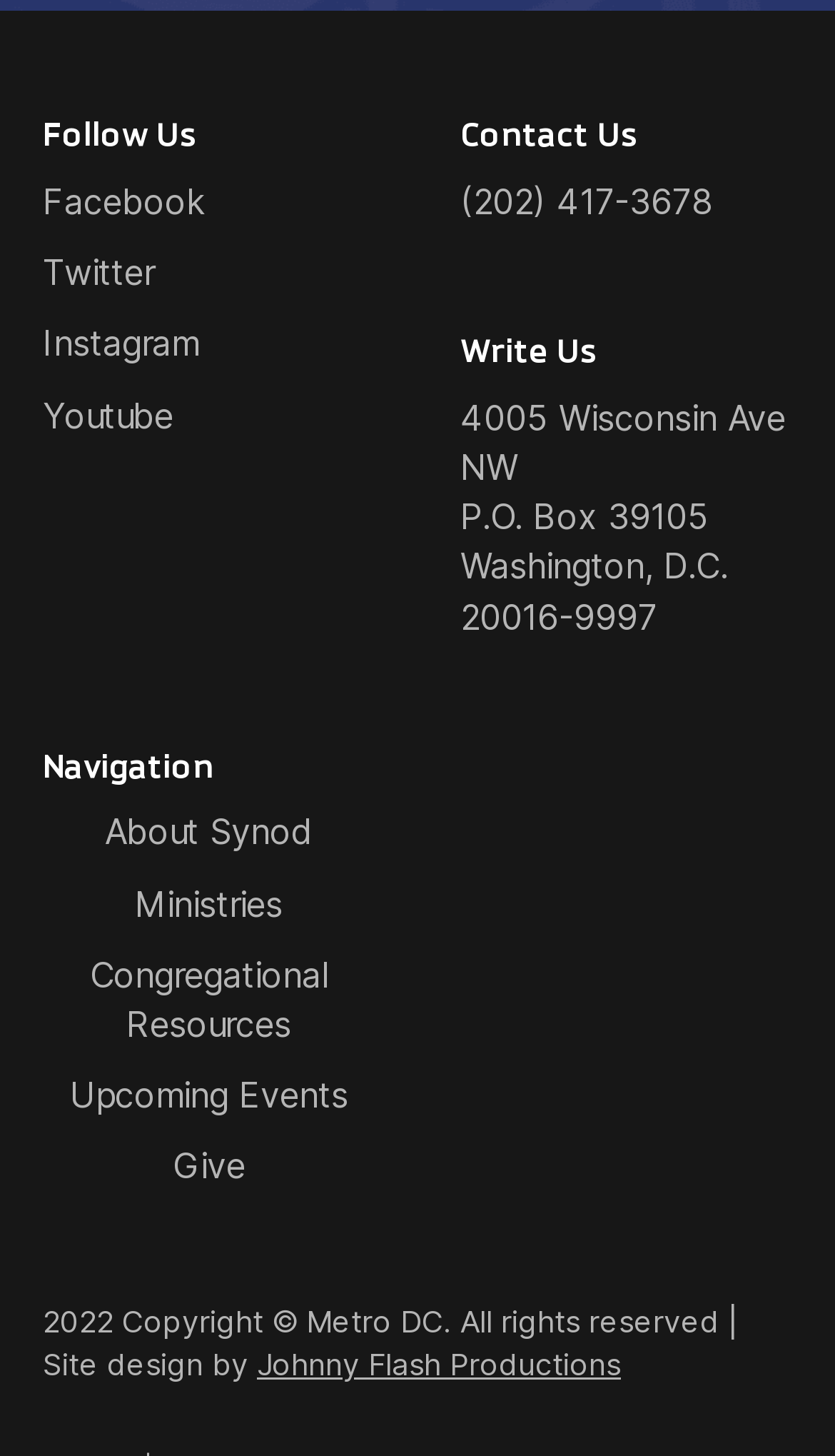Please identify the bounding box coordinates of the element on the webpage that should be clicked to follow this instruction: "Learn about Guarantee". The bounding box coordinates should be given as four float numbers between 0 and 1, formatted as [left, top, right, bottom].

None